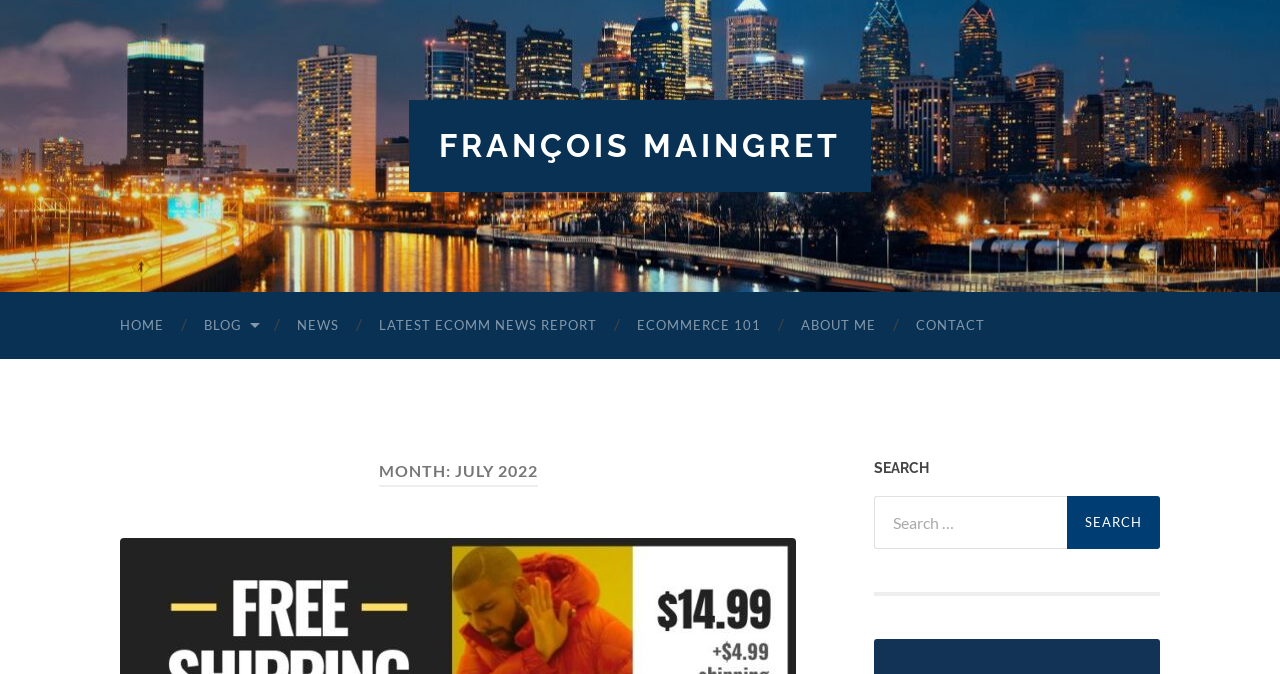Describe all the visual and textual components of the webpage comprehensively.

The webpage is titled "July 2022 - François Maingret" and appears to be a personal website or blog. At the top, there is a navigation menu with seven links: "FRANÇOIS MAINGRET", "HOME", "BLOG", "NEWS", "LATEST ECOMM NEWS REPORT", "ECOMMERCE 101", and "ABOUT ME" and "CONTACT", all aligned horizontally.

Below the navigation menu, there is a header section with two headings. The first heading reads "MONTH: JULY 2022", and the second heading is labeled "SEARCH". The search function is located to the right of the "SEARCH" heading and consists of a text input field and a "Search" button. The button is positioned to the right of the input field.

There are no images on the page. The overall content is text-based, with a focus on navigation and search functionality.